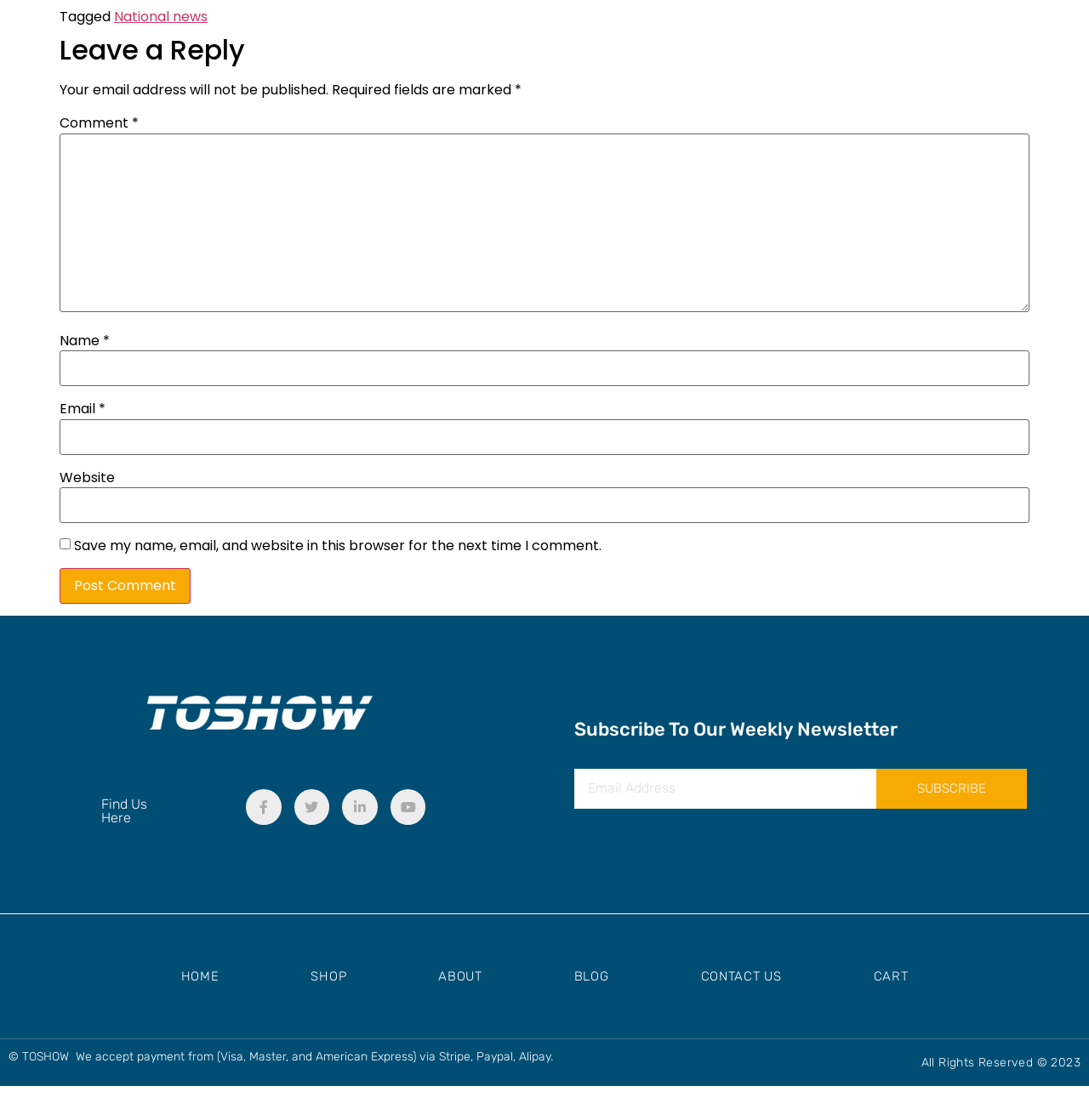Please determine the bounding box coordinates for the UI element described here. Use the format (top-left x, top-left y, bottom-right x, bottom-right y) with values bounded between 0 and 1: Contact us

[0.64, 0.854, 0.721, 0.889]